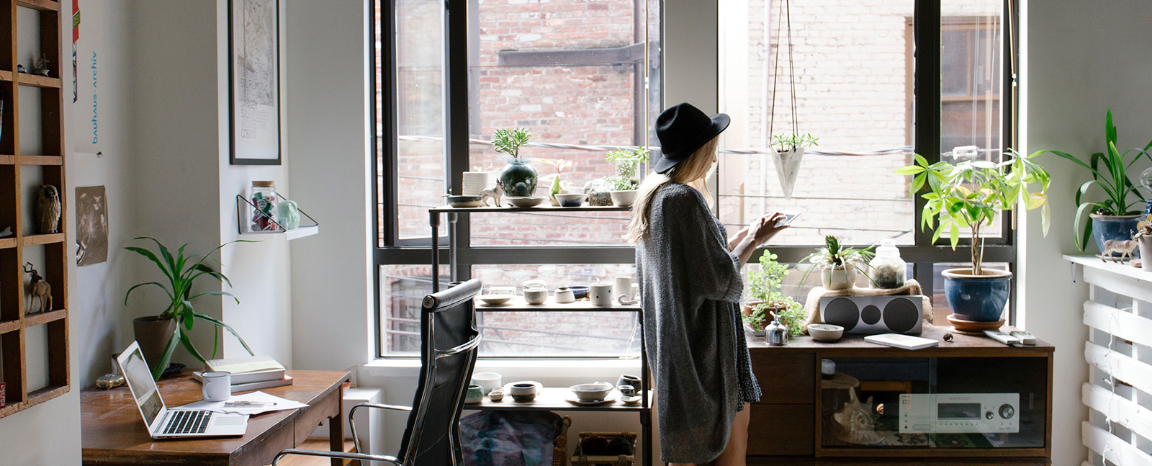What is on the window's ledge?
Give a comprehensive and detailed explanation for the question.

The window's ledge is adorned with various plants, which not only enhance the room's vibrant atmosphere but also bring a touch of nature to the workspace.